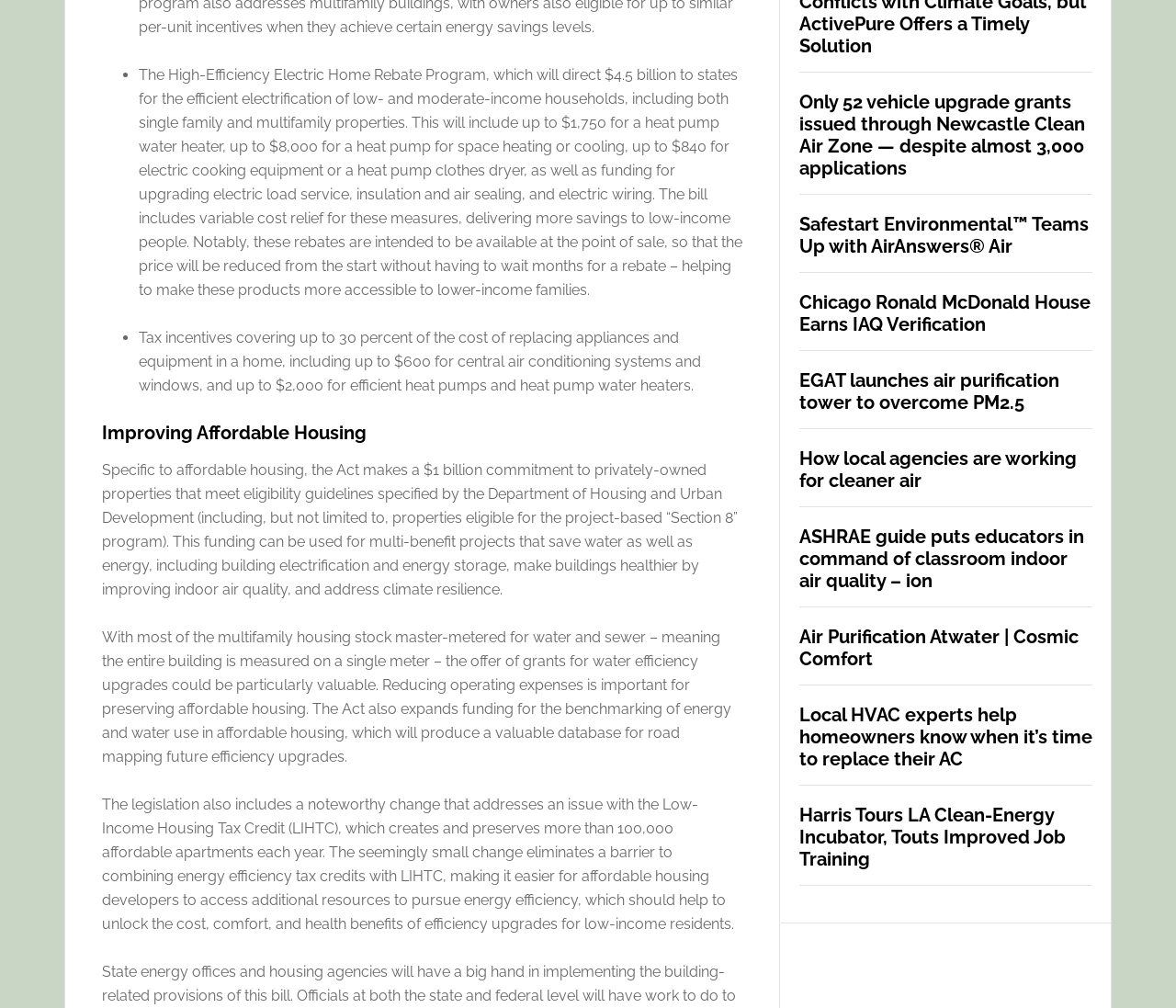Please mark the bounding box coordinates of the area that should be clicked to carry out the instruction: "Read about the High-Efficiency Electric Home Rebate Program".

[0.118, 0.066, 0.631, 0.296]